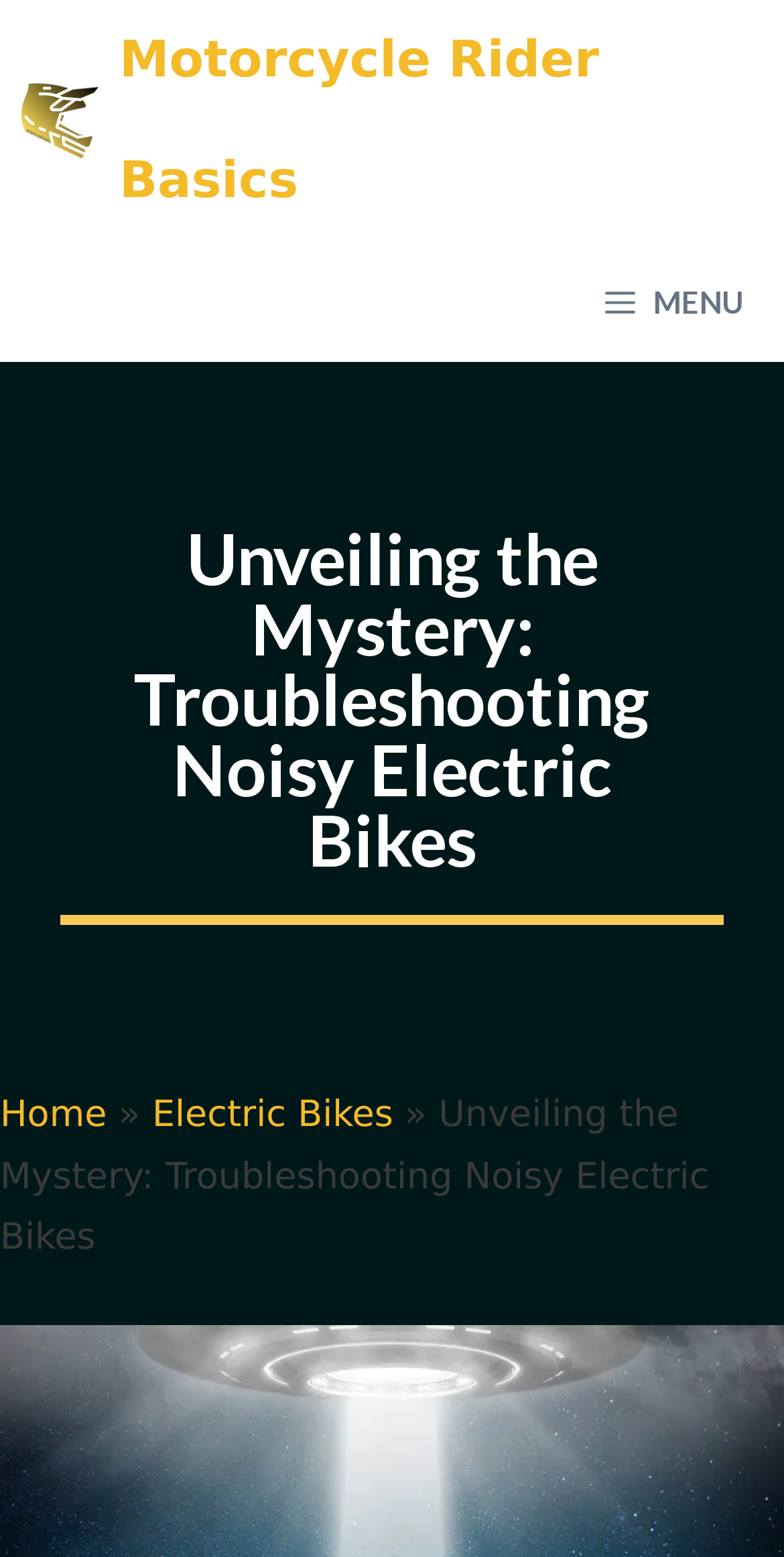Explain the webpage in detail, including its primary components.

The webpage is about troubleshooting noisy electric bikes. At the top, there is a primary navigation menu that spans the entire width of the page, containing a logo image and a link to "Motorcycle Rider Basics" on the left, and a "MENU" button on the right. 

Below the navigation menu, there is a prominent heading that reads "Unveiling the Mystery: Troubleshooting Noisy Electric Bikes", which takes up most of the page width. 

Further down, there is a breadcrumbs navigation section that lists the page's location in the website's hierarchy. It starts with a "Home" link, followed by a "»" separator, then an "Electric Bikes" link, and finally the title of the current page, "Unveiling the Mystery: Troubleshooting Noisy Electric Bikes". This section is positioned near the bottom of the page.